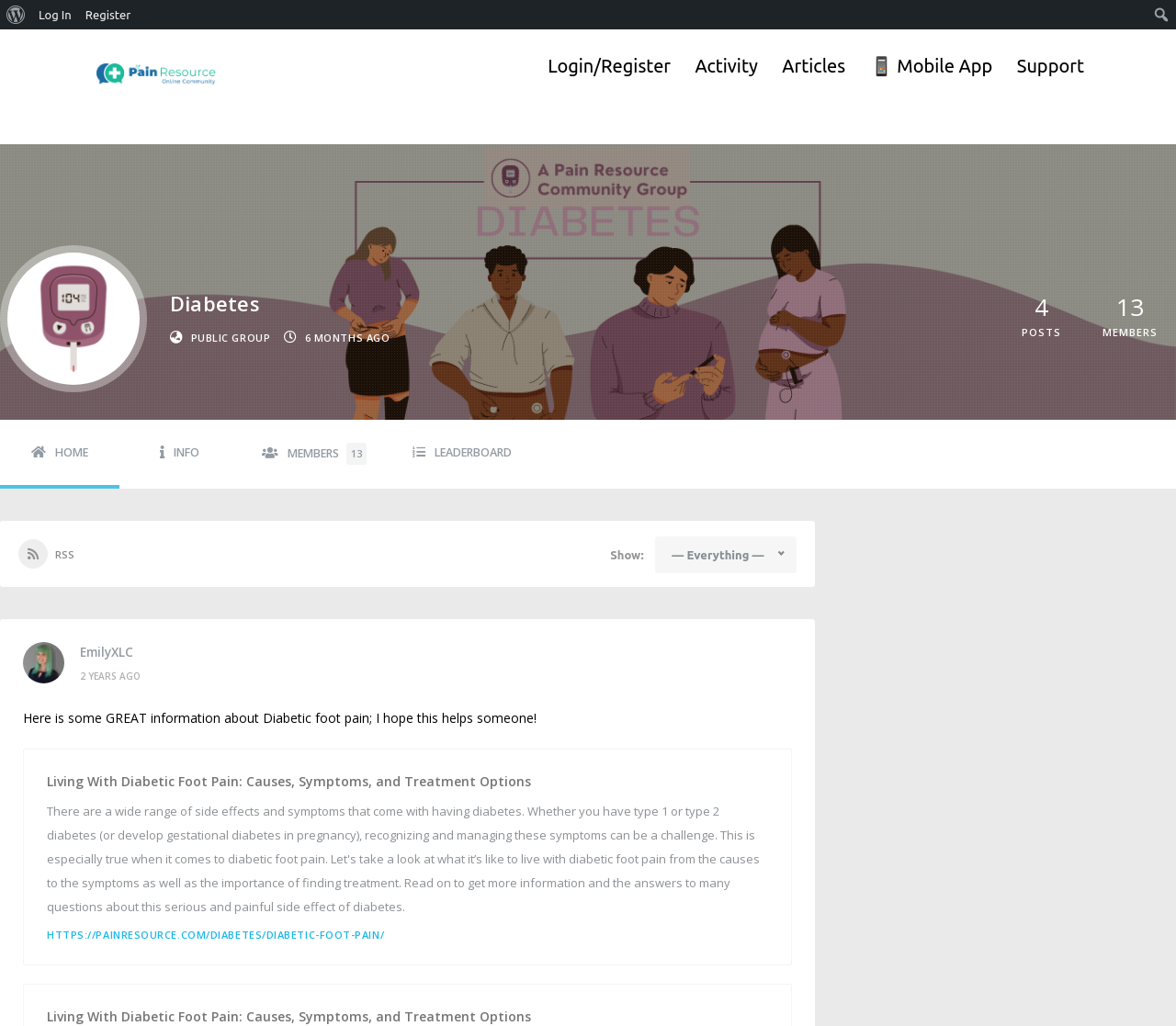Find the bounding box coordinates for the UI element that matches this description: "Guides".

None